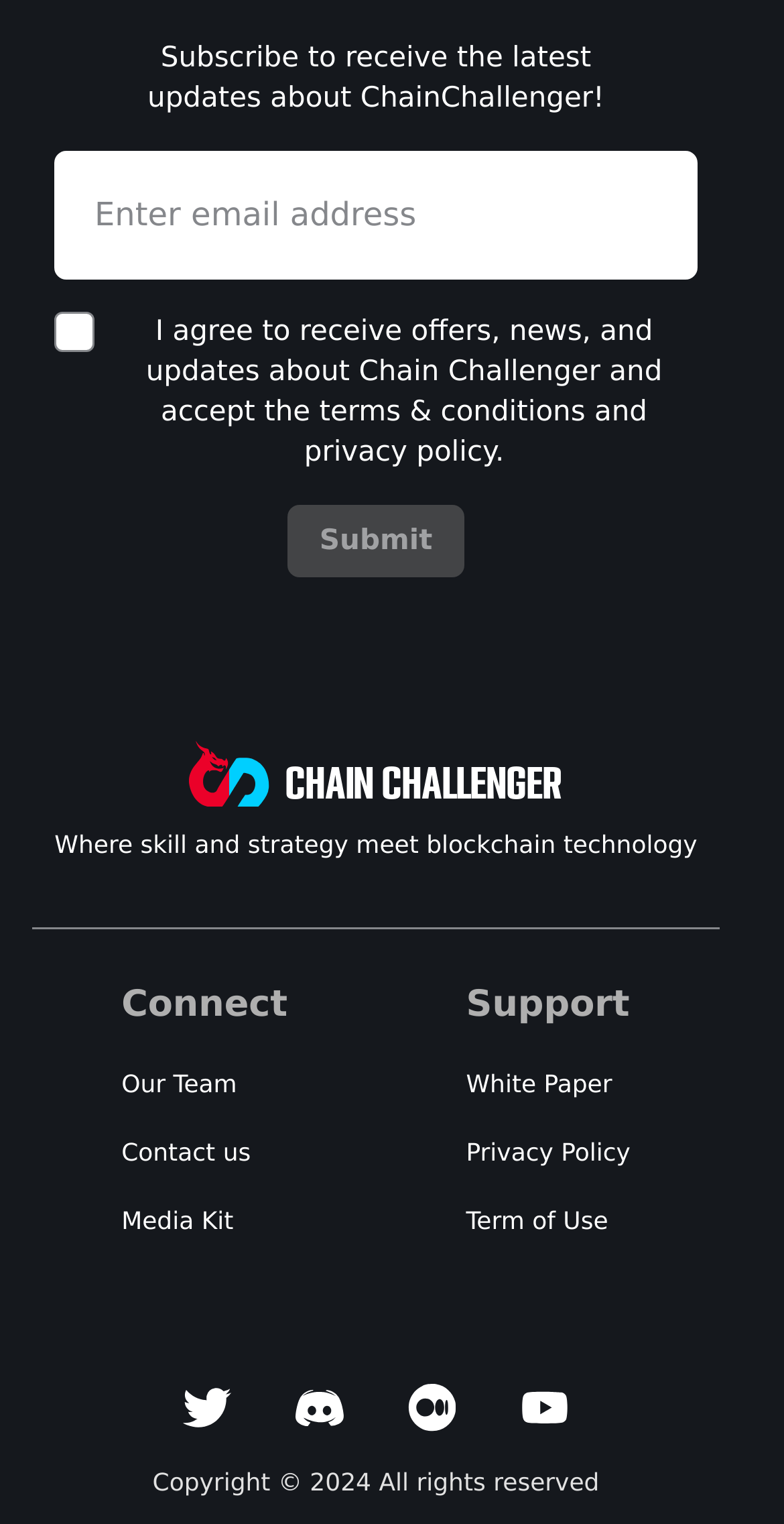Could you highlight the region that needs to be clicked to execute the instruction: "Click the Our Team link"?

[0.155, 0.702, 0.302, 0.72]